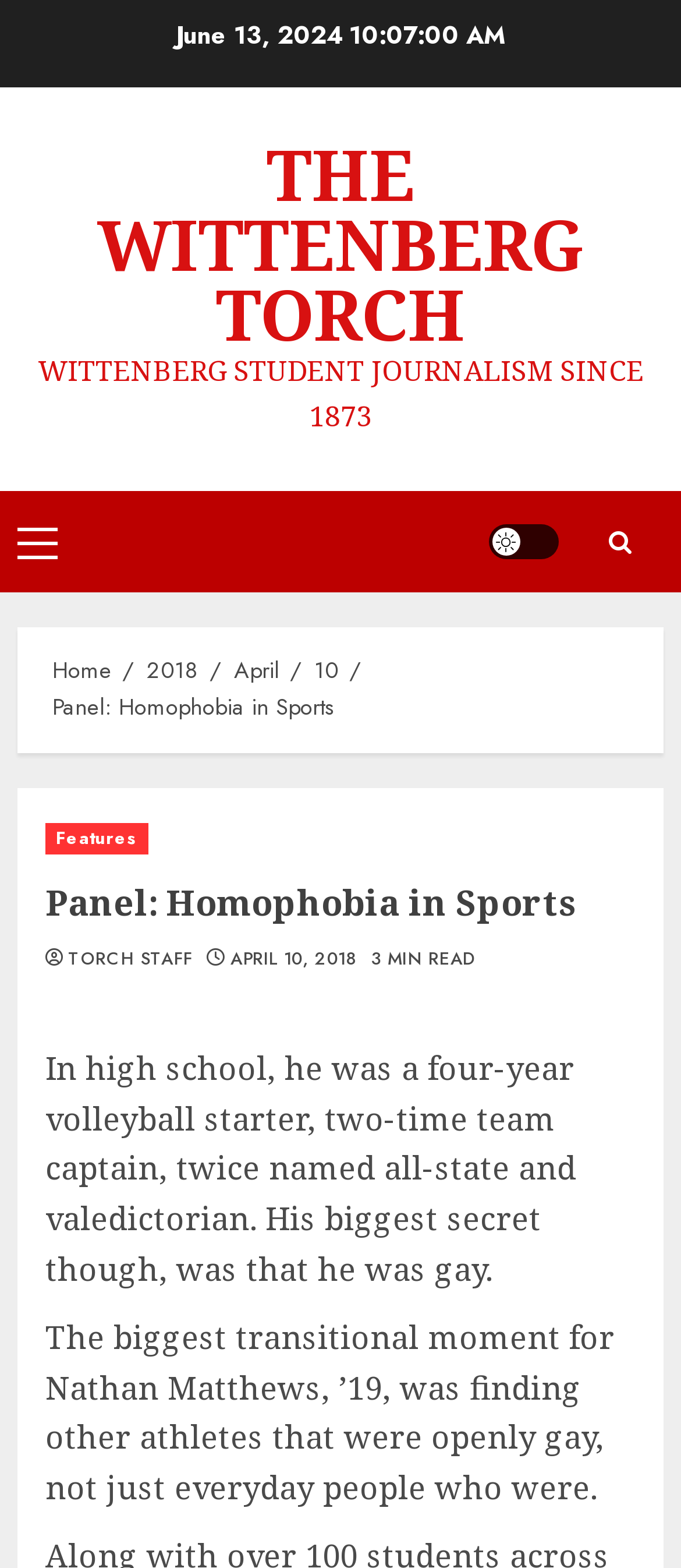Given the description "April 10, 2018", provide the bounding box coordinates of the corresponding UI element.

[0.338, 0.604, 0.523, 0.619]